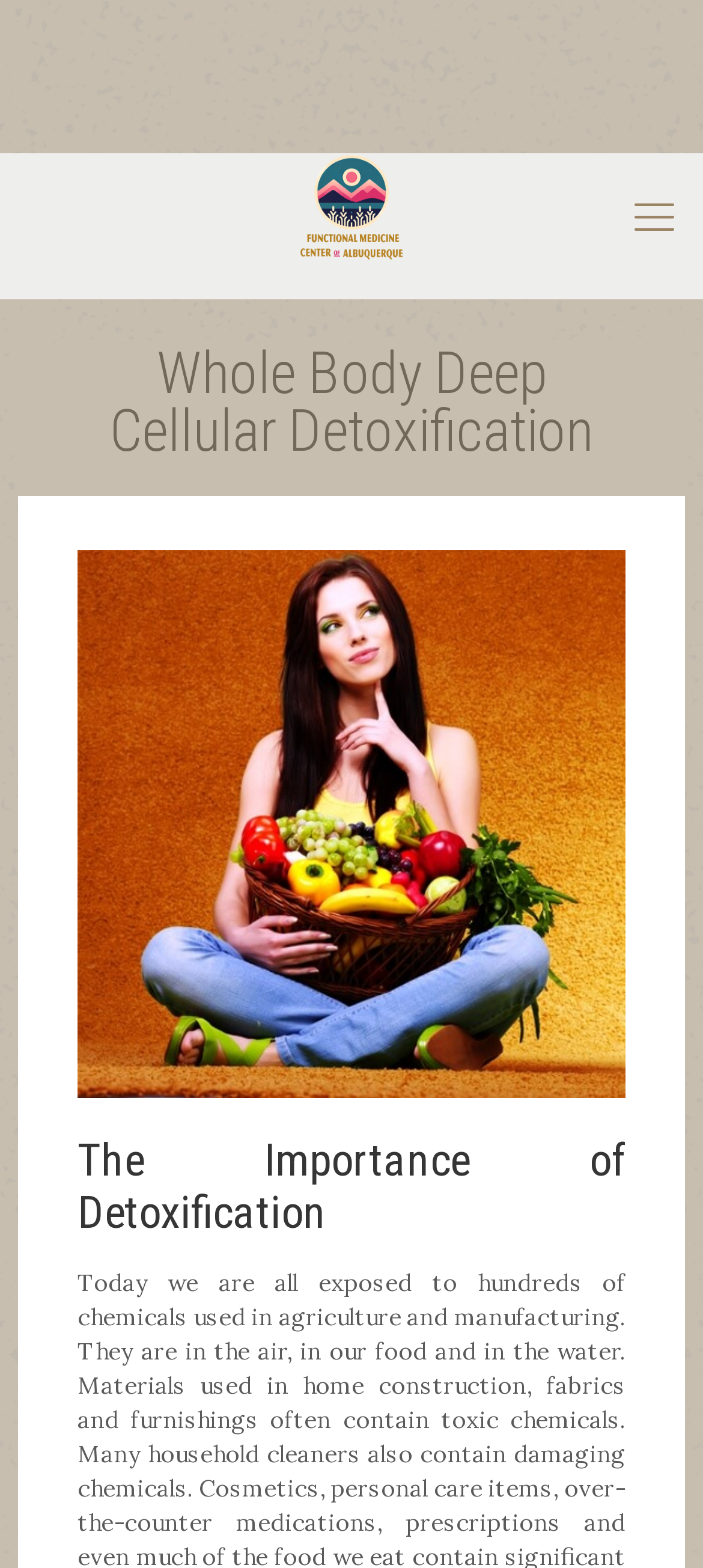Present a detailed account of what is displayed on the webpage.

The webpage is about Whole Body Deep Cellular Detoxification, with a focus on functional medicine. At the top left of the page, there is a logo of the Functional Medicine Center of Albuquerque, featuring a teal and pink scene with mountains and a meadow in the foreground. This logo is also a link. To the right of the logo, there is a menu toggle icon.

Below the logo, there is a heading that reads "Whole Body Deep Cellular Detoxification". This heading is accompanied by an image that takes up most of the width of the page. Below the image, there is another heading that reads "The Importance of Detoxification".

At the bottom right of the page, there is a "Back to top" icon, which is a link. The page also discusses the importance of preventing toxins from entering our bodies, as indicated by the meta description.